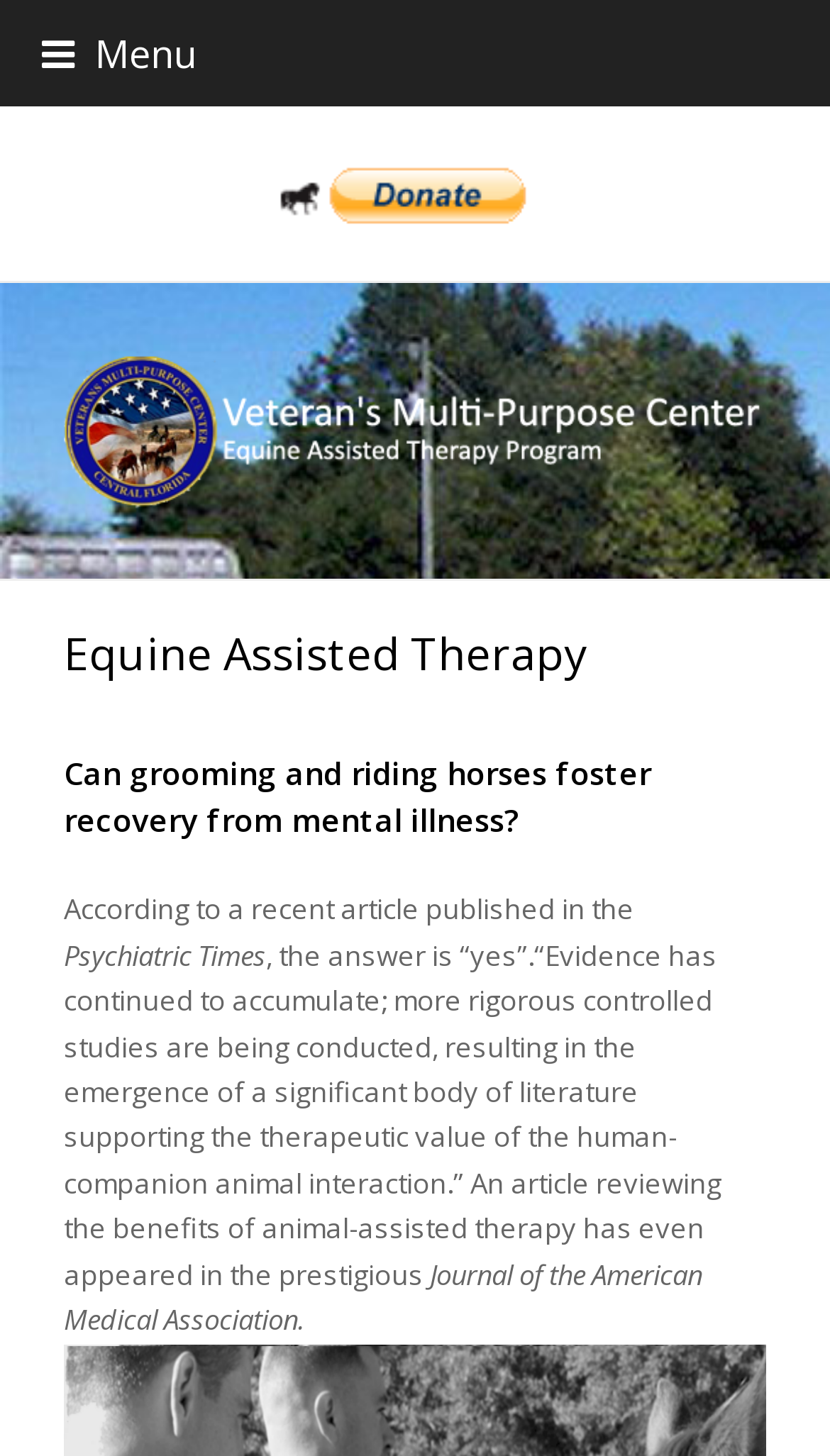What is the topic of equine assisted therapy?
Please respond to the question thoroughly and include all relevant details.

Based on the webpage content, it is clear that equine assisted therapy is being discussed in the context of its benefits for mental illness recovery, as stated in the heading 'Can grooming and riding horses foster recovery from mental illness?' and the subsequent text.